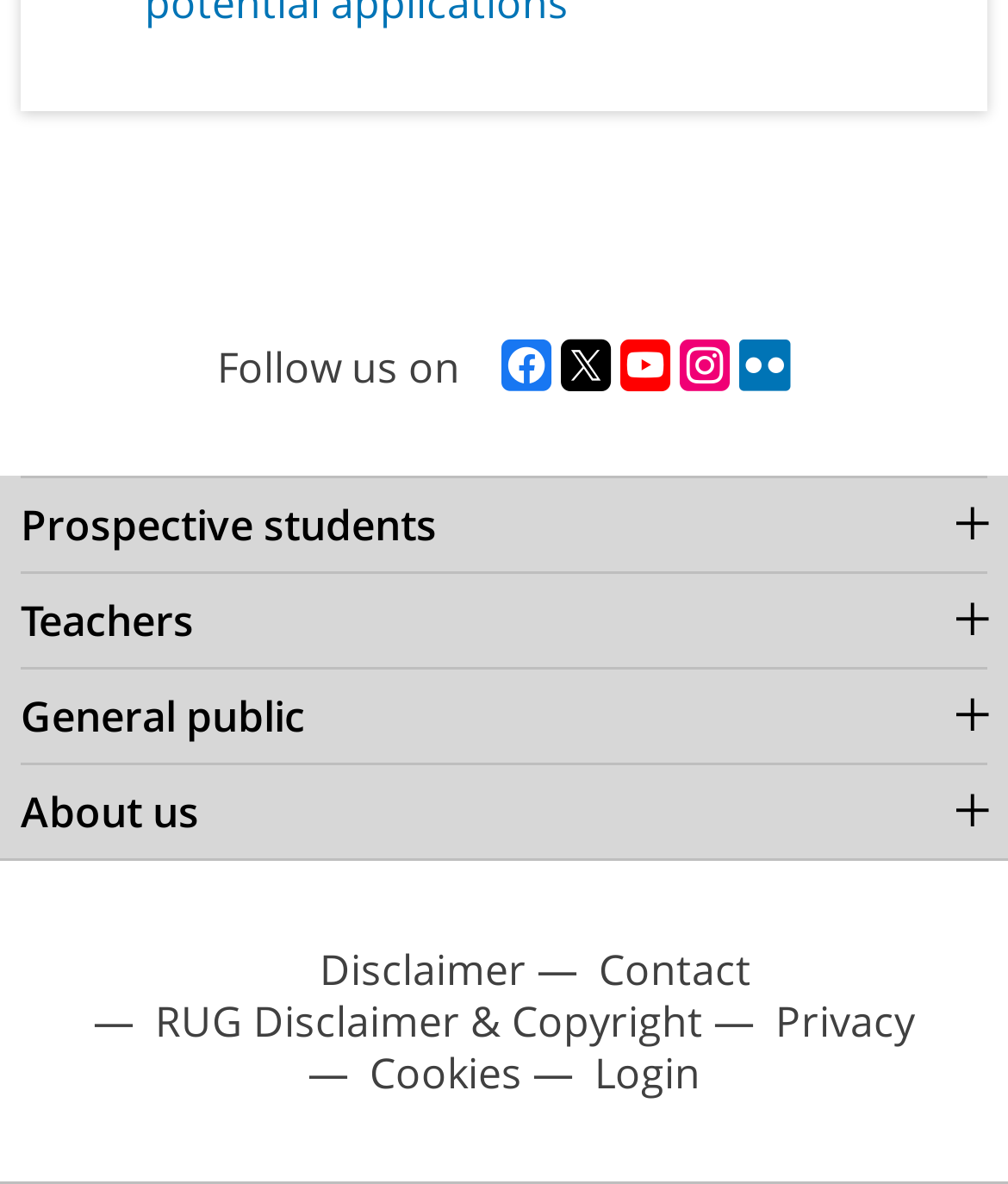Give the bounding box coordinates for the element described by: "flickr".

[0.733, 0.286, 0.785, 0.334]